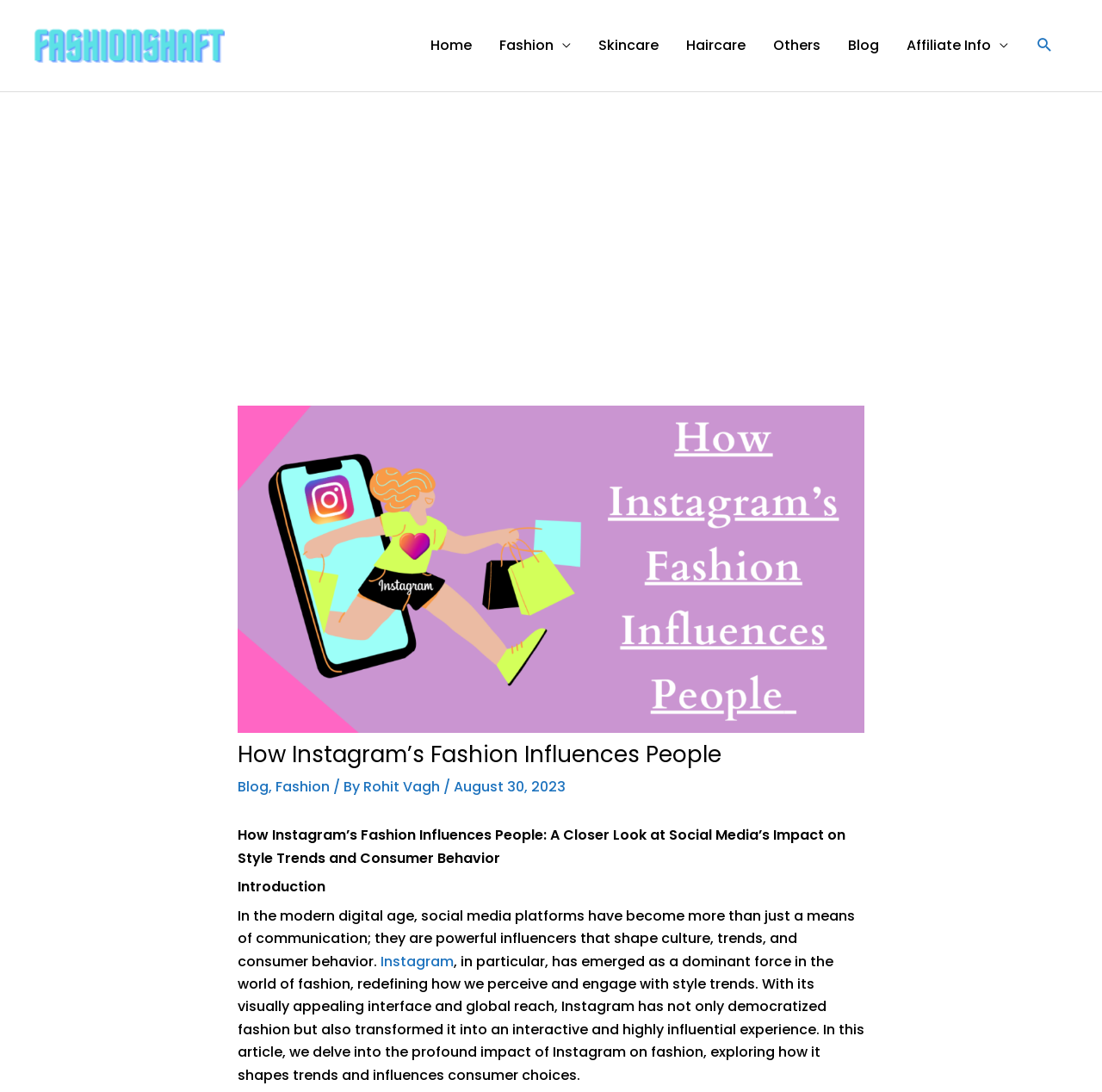What is the date of the article?
Please provide a comprehensive answer based on the visual information in the image.

I found the date of the article by looking at the text below the article's title, which says 'August 30, 2023'.